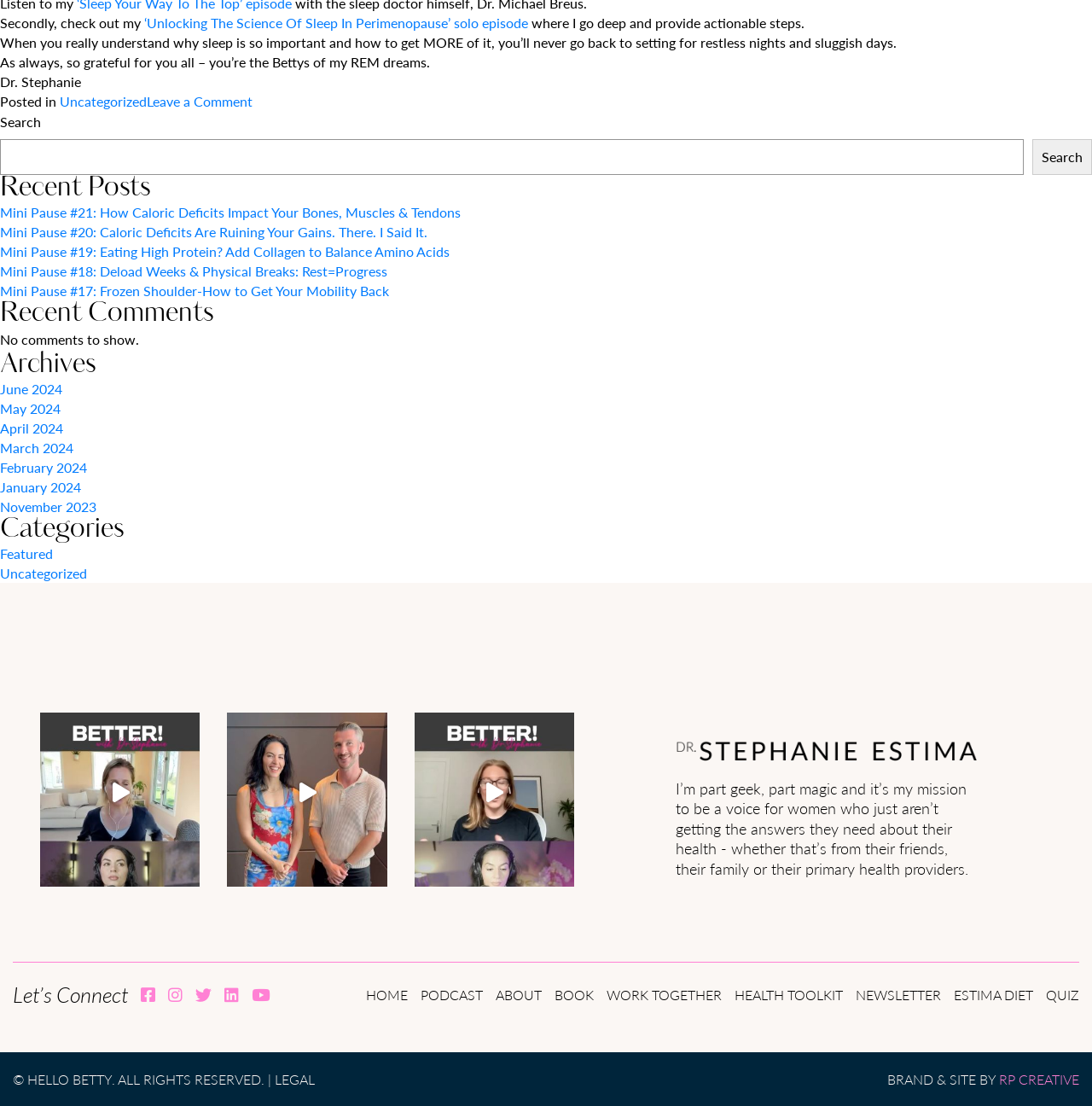Use a single word or phrase to answer the question:
What is the topic of the podcast episode?

Self criticism and self compassion